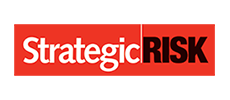Based on the image, please elaborate on the answer to the following question:
What is the focus of the publication 'StrategicRISK'?

The word 'RISK' is prominently displayed in dark brown, emphasizing the publication's focus on strategic risk assessment, which suggests that the focus of the publication 'StrategicRISK' is strategic risk assessment.